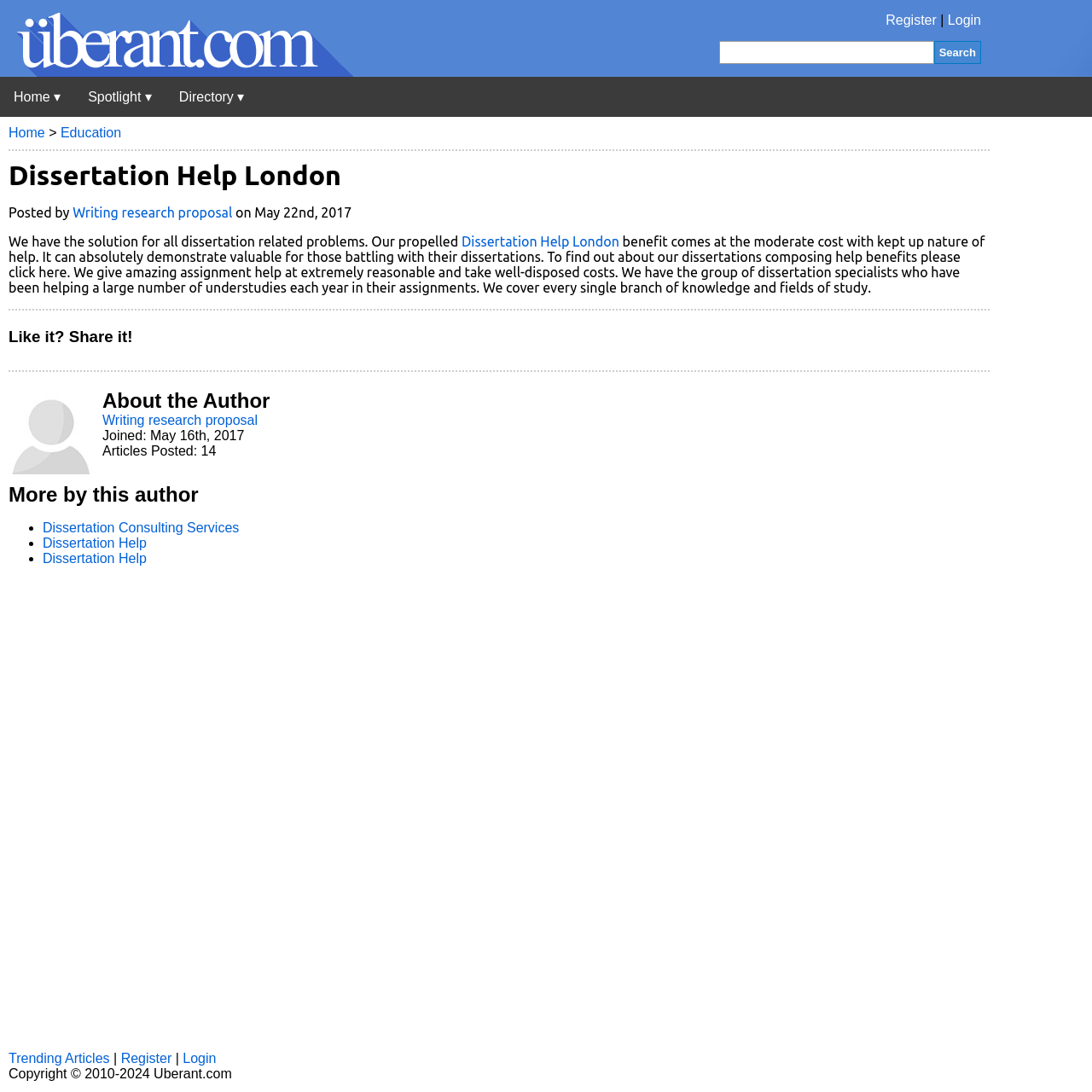Based on the image, provide a detailed and complete answer to the question: 
How many articles has the author written?

I found the answer by looking at the 'About the Author' section, where it states 'Articles Posted: 14', indicating that the author has written 14 articles.